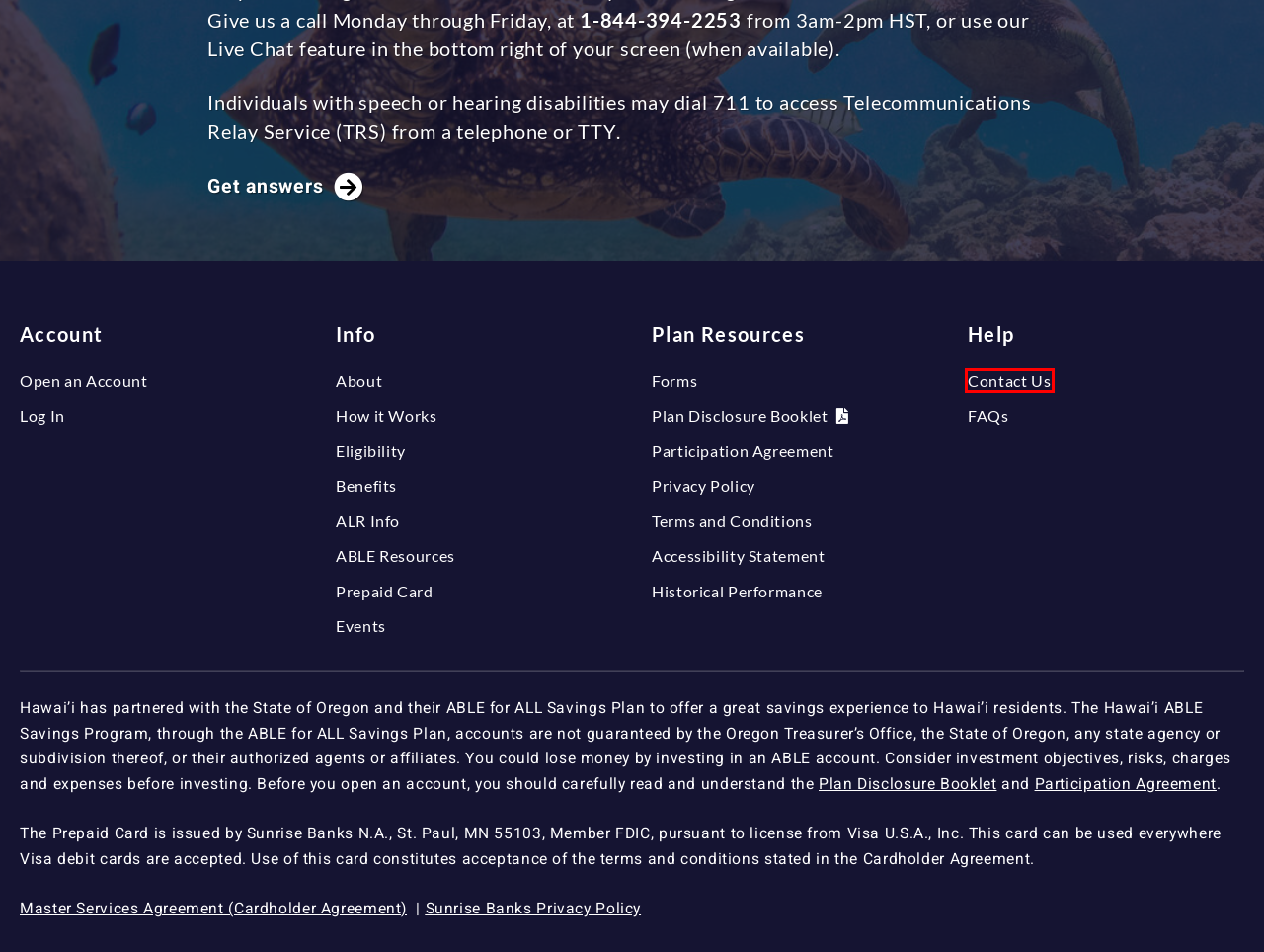You have been given a screenshot of a webpage with a red bounding box around a UI element. Select the most appropriate webpage description for the new webpage that appears after clicking the element within the red bounding box. The choices are:
A. About - Hawai’i ABLE Savings Program
B. Authorized Legal Representative - Hawai’i ABLE Savings Program
C. Terms & Conditions - Hawai’i ABLE Savings Program
D. Contact Us - Hawai’i ABLE Savings Program
E. Participation Agreement - Hawai’i ABLE Savings Program
F. Historical Performance - Hawai’i ABLE Savings Program
G. Accessibility Statement - Hawai’i ABLE Savings Program
H. Events - Hawai’i ABLE Savings Program

D